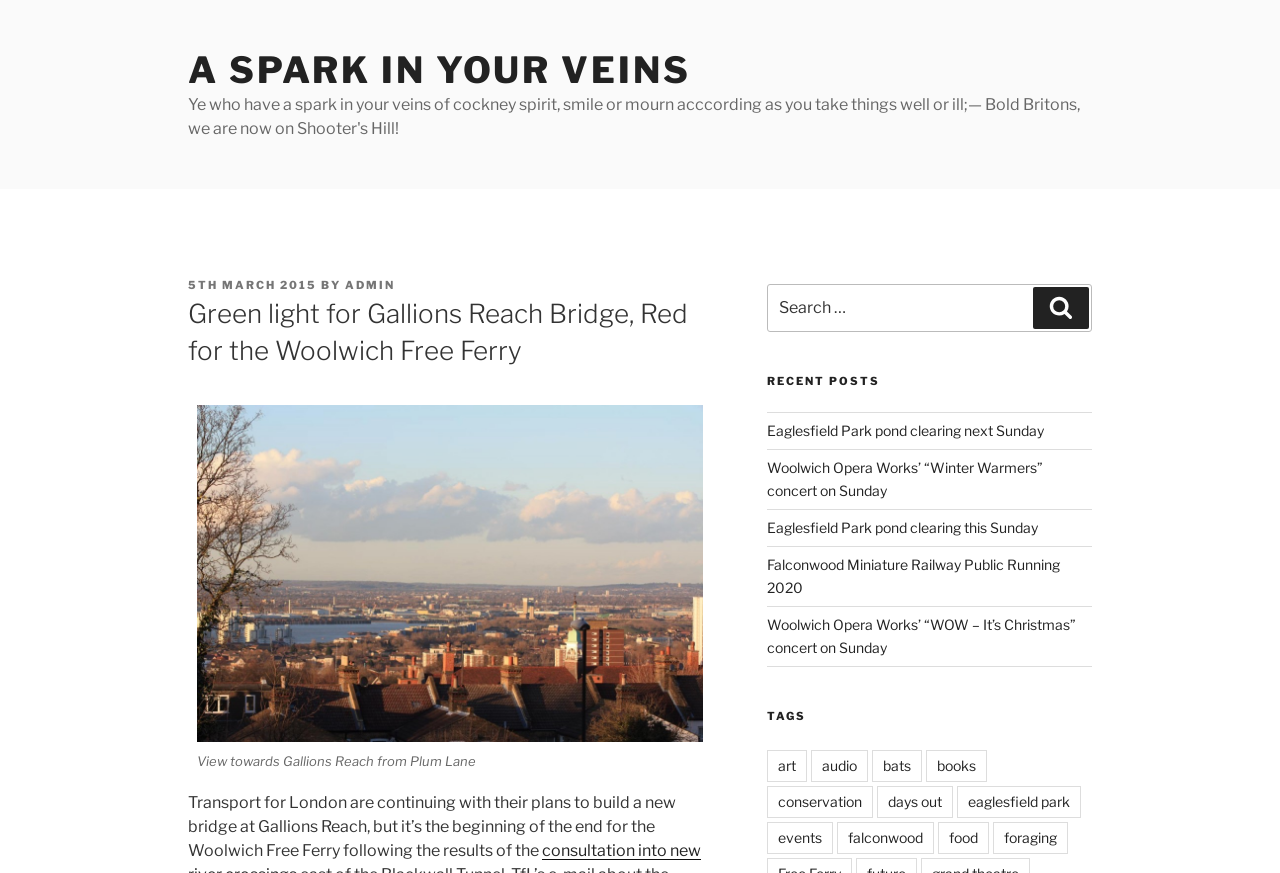What type of content is listed under 'Recent Posts'?
Please use the image to provide a one-word or short phrase answer.

Article titles